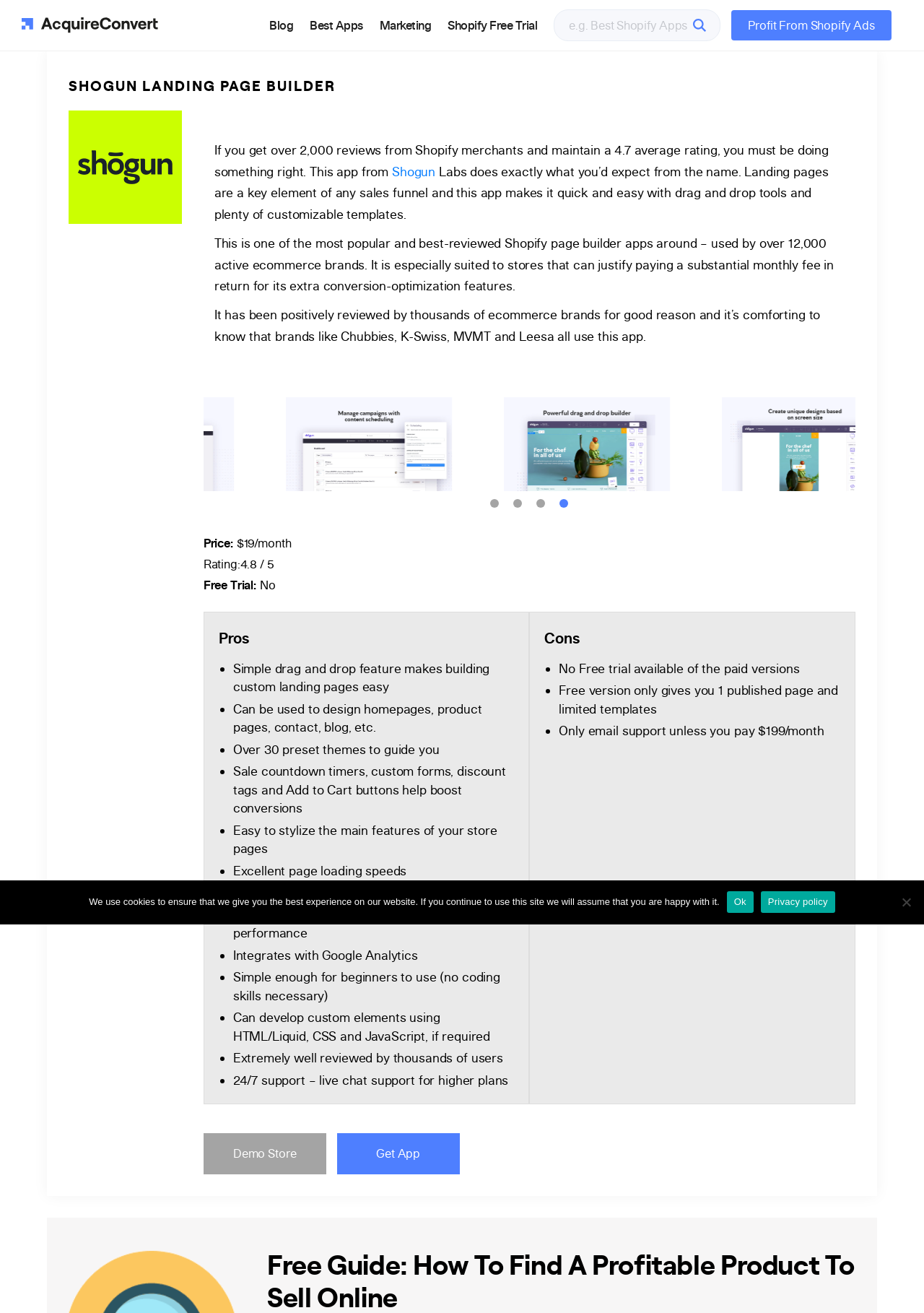Given the element description "Best Apps" in the screenshot, predict the bounding box coordinates of that UI element.

[0.335, 0.014, 0.393, 0.025]